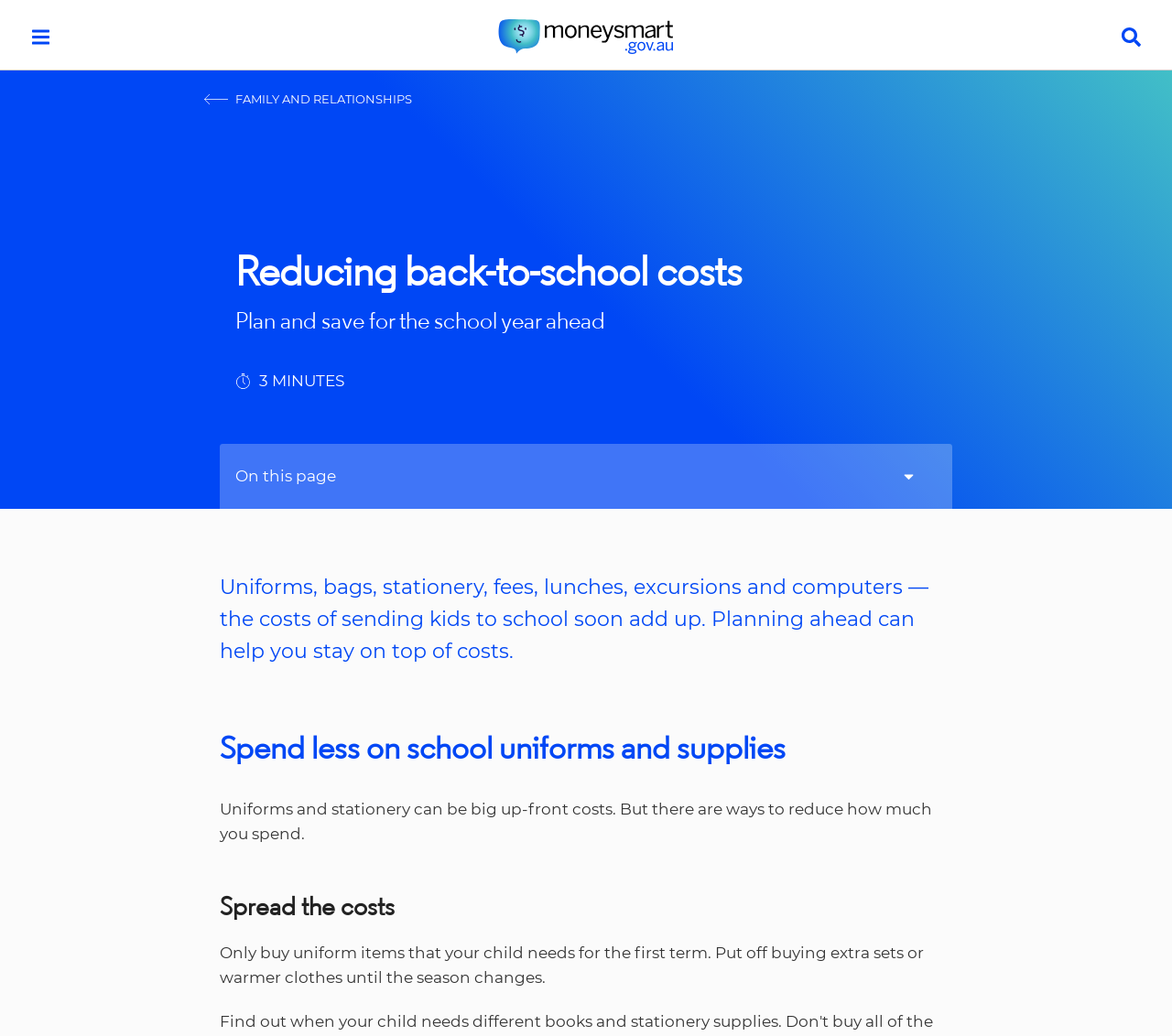Using a single word or phrase, answer the following question: 
How can you reduce the cost of school uniforms?

Buy only what's needed